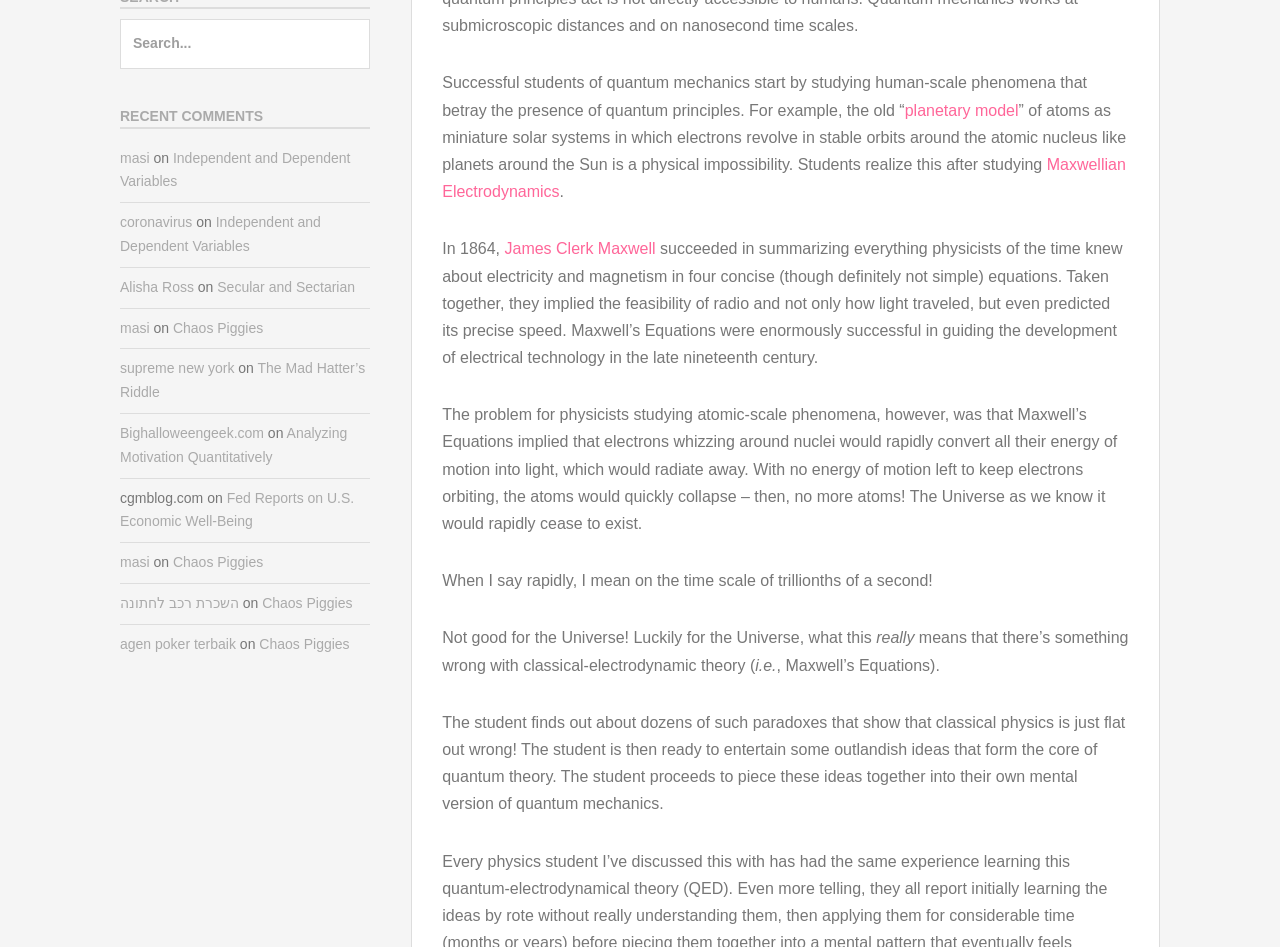Determine the bounding box coordinates for the area that should be clicked to carry out the following instruction: "Learn about Maxwellian Electrodynamics".

[0.345, 0.165, 0.88, 0.211]